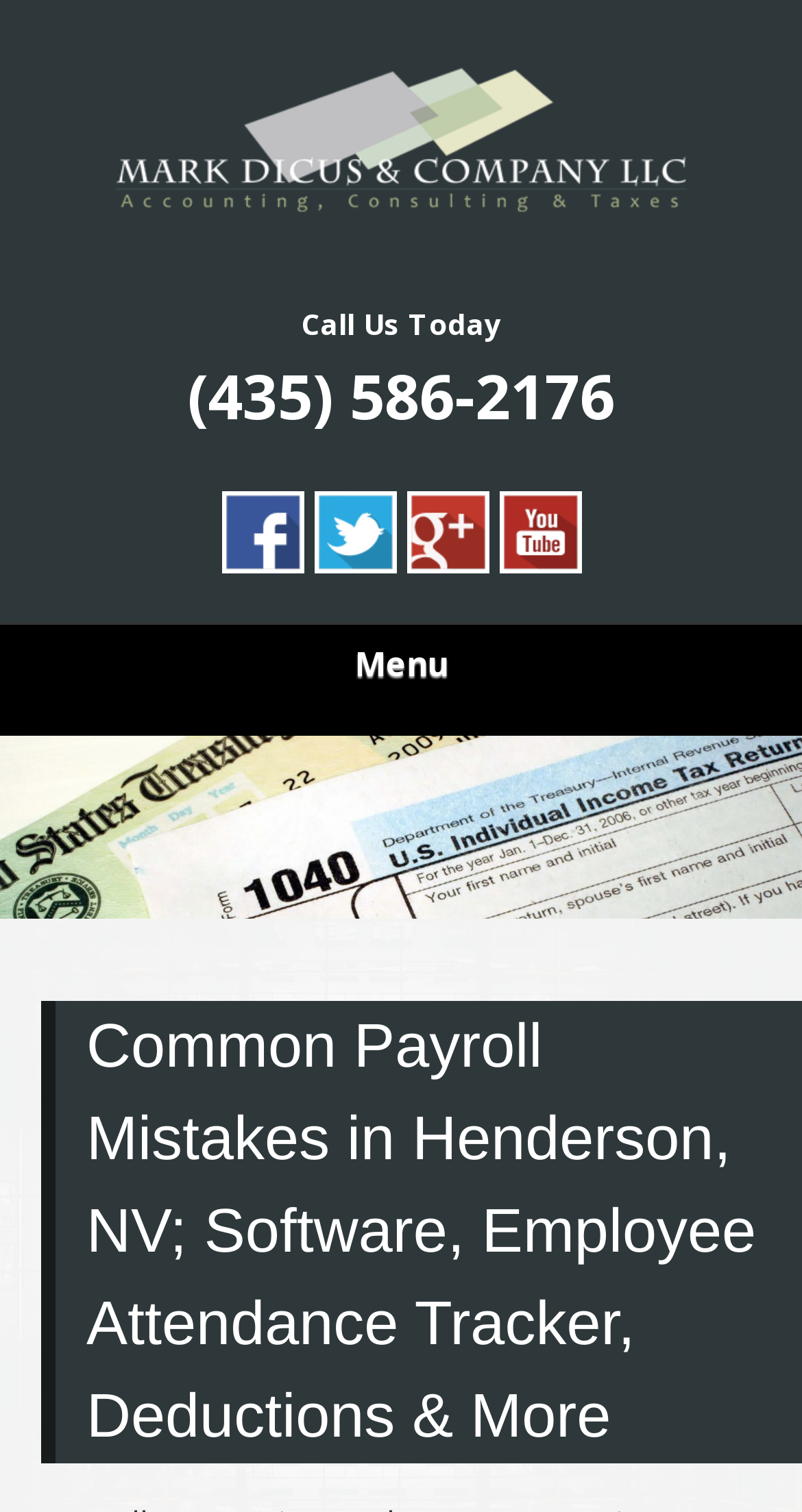Please provide a one-word or phrase answer to the question: 
What is the phone number to call?

(435) 586-2176